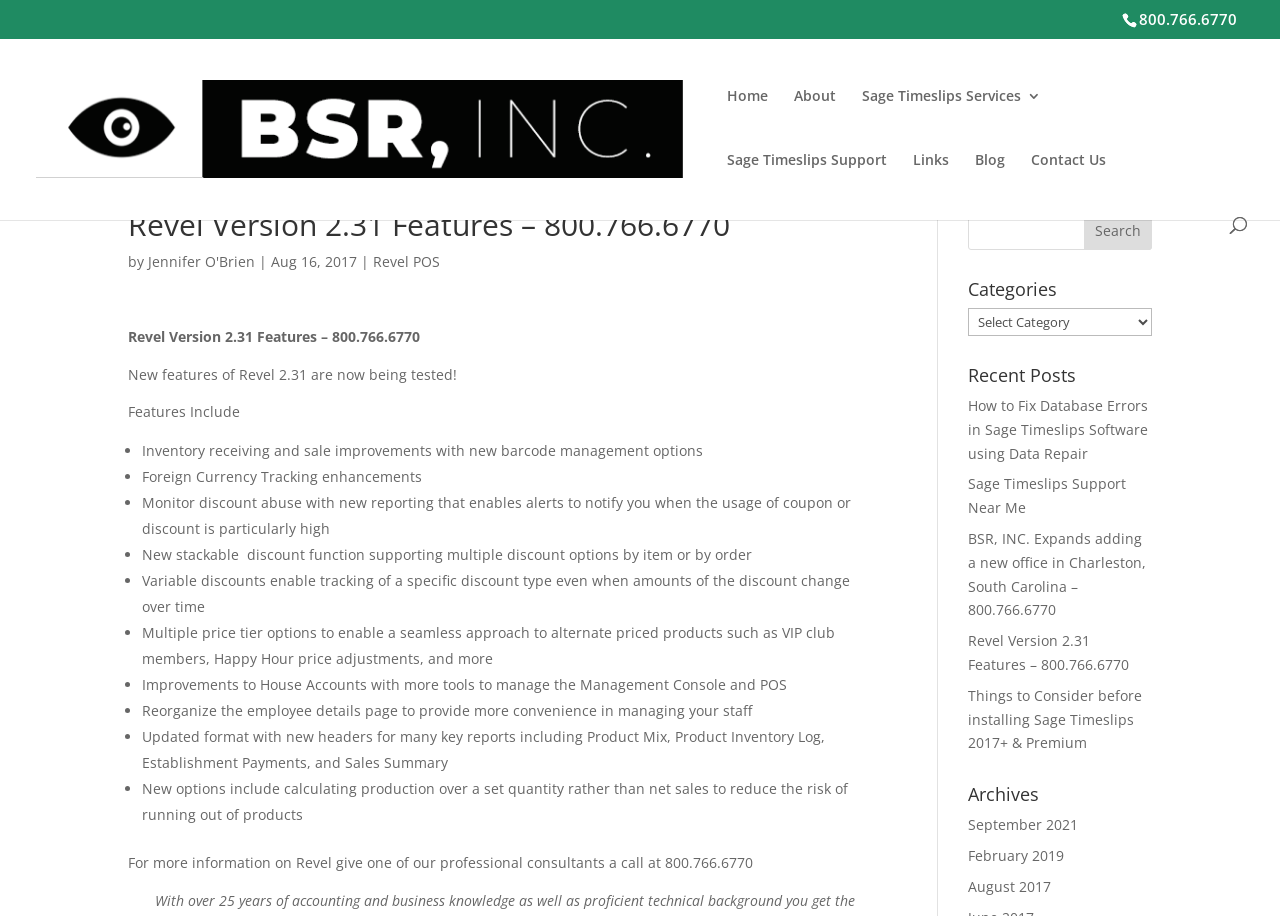How many recent posts are listed on the webpage?
Please provide a single word or phrase based on the screenshot.

5